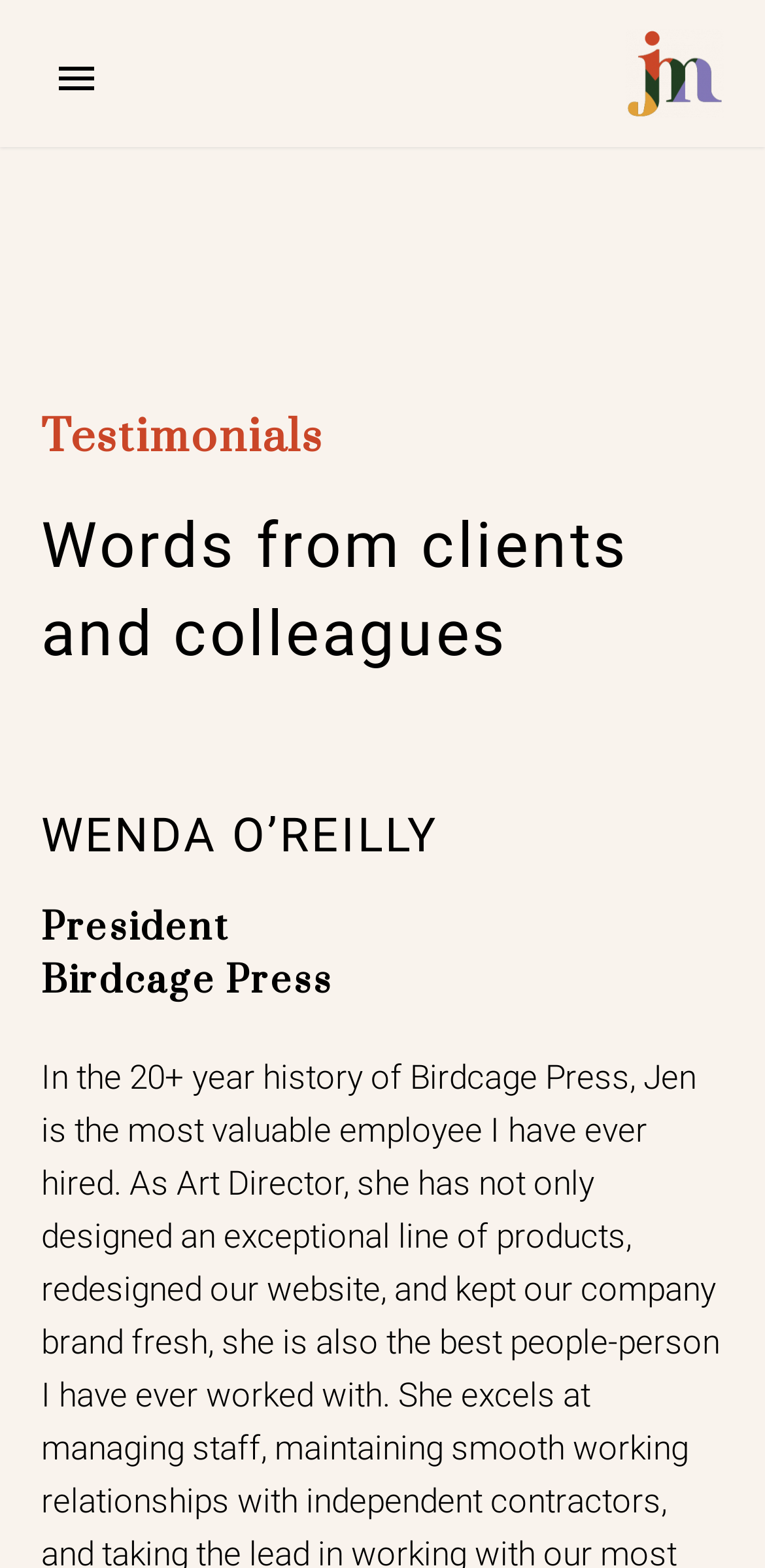Answer the following inquiry with a single word or phrase:
What is the occupation of WENDA O'REILLY?

President Birdcage Press